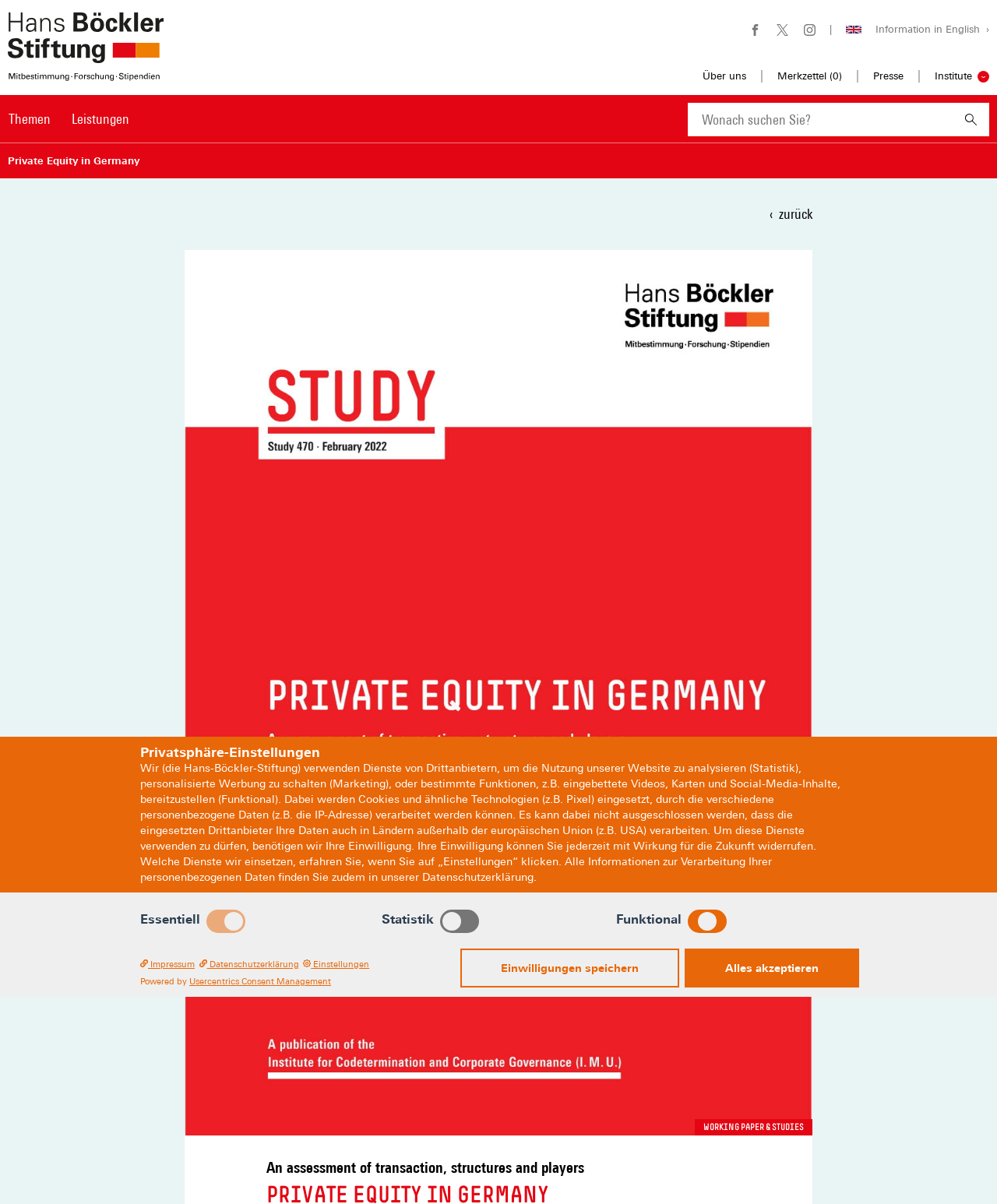Using the provided element description: "Über uns", determine the bounding box coordinates of the corresponding UI element in the screenshot.

[0.705, 0.054, 0.748, 0.072]